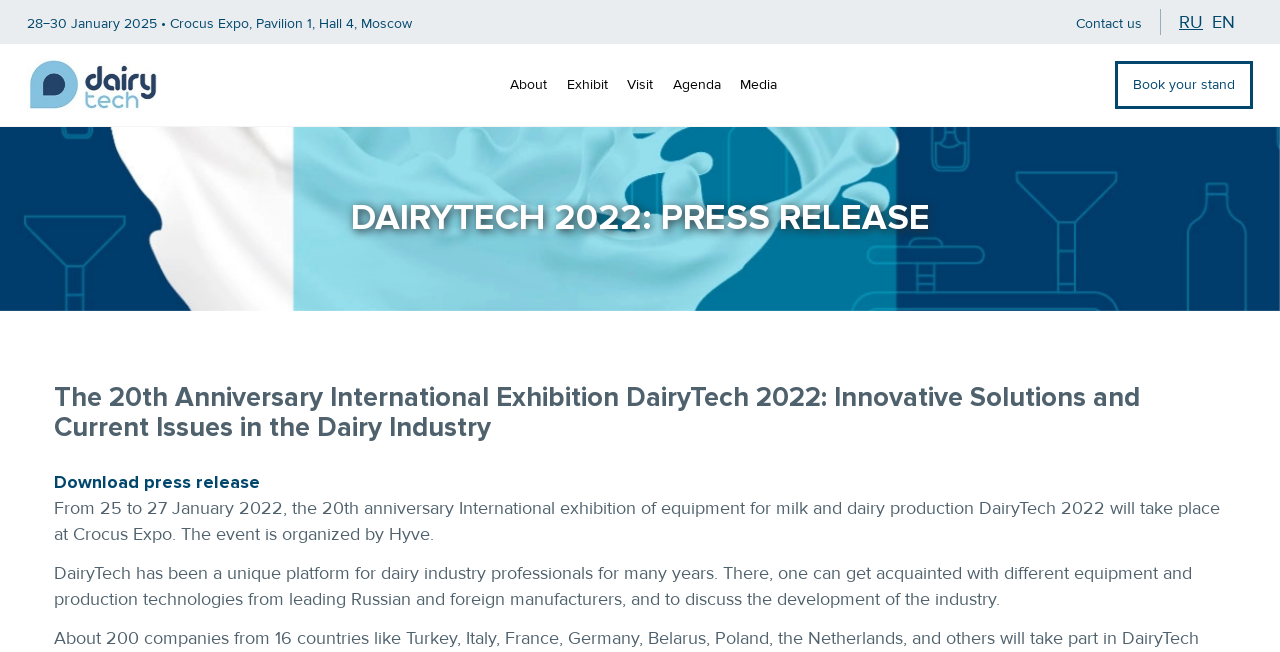Use the information in the screenshot to answer the question comprehensively: What is the date of the DairyTech 2022 exhibition?

I found the answer by looking at the StaticText element with the text 'From 25 to 27 January 2022, the 20th anniversary International exhibition of equipment for milk and dairy production DairyTech 2022 will take place at Crocus Expo.'